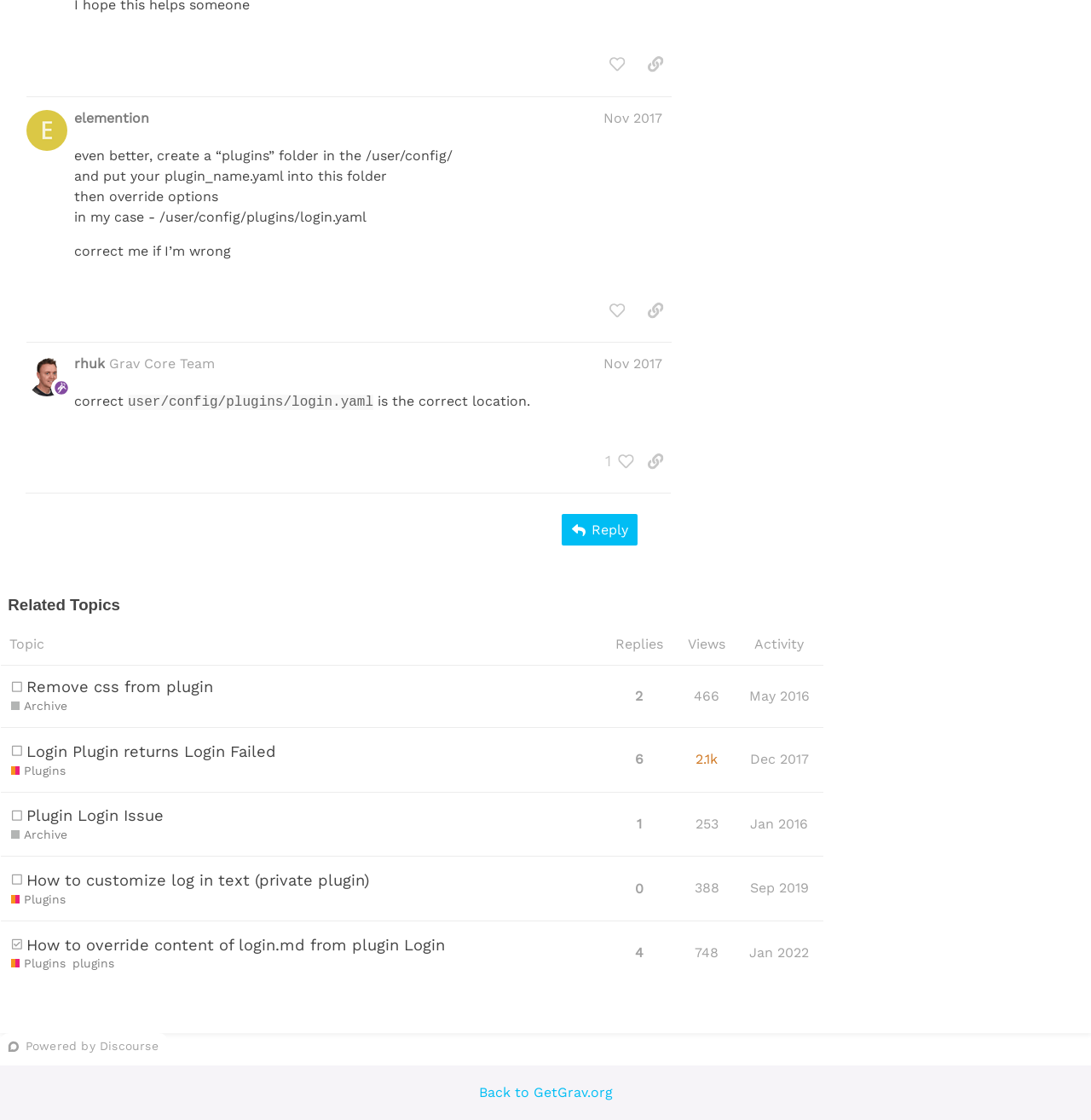Please identify the bounding box coordinates of the element's region that I should click in order to complete the following instruction: "view related topics". The bounding box coordinates consist of four float numbers between 0 and 1, i.e., [left, top, right, bottom].

[0.0, 0.53, 0.754, 0.879]